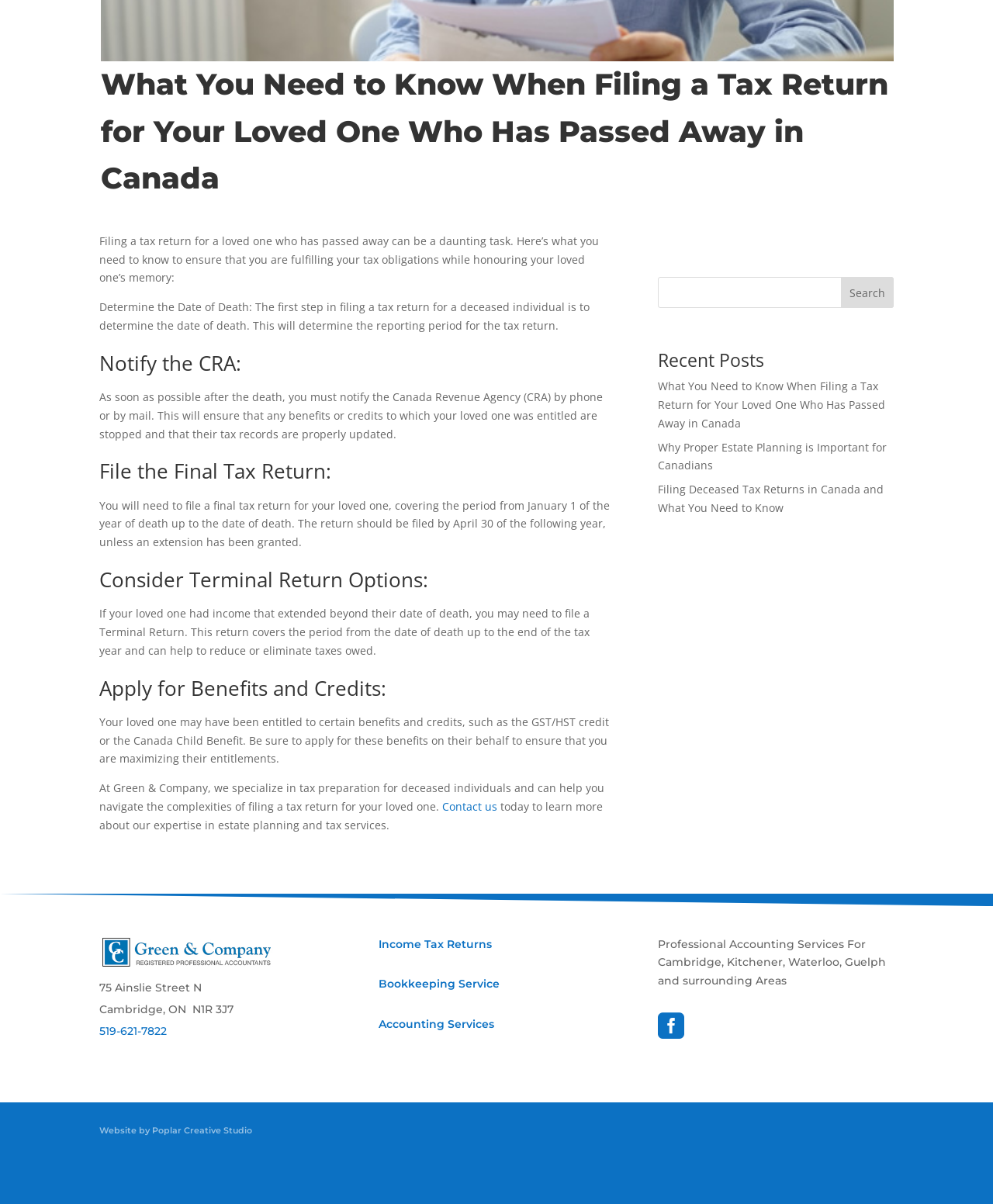Please determine the bounding box coordinates for the UI element described as: "".

[0.663, 0.852, 0.689, 0.864]